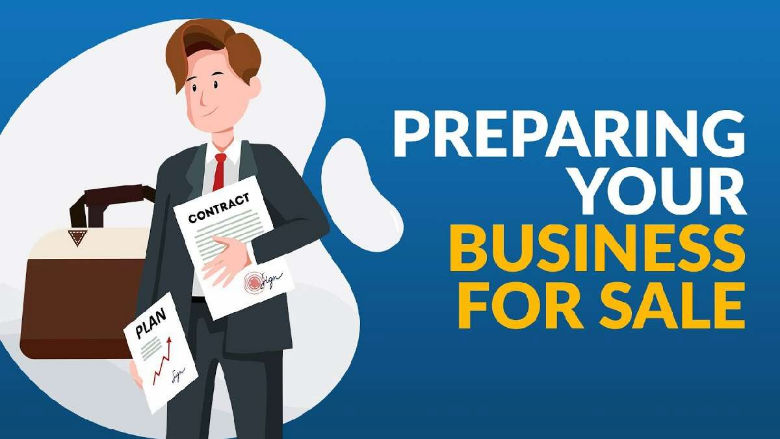What is the color of the background in the image?
Please look at the screenshot and answer in one word or a short phrase.

vibrant blue